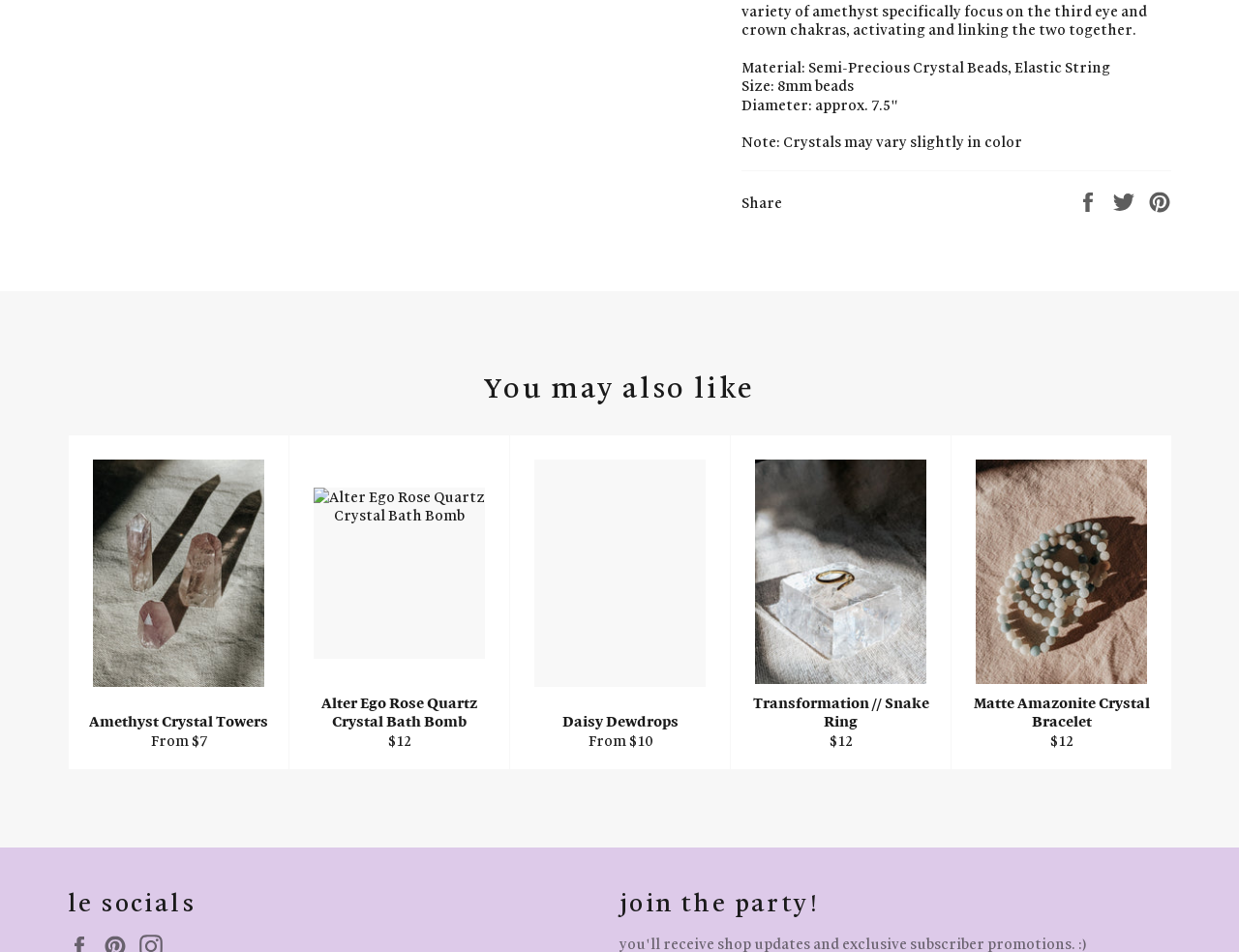Indicate the bounding box coordinates of the element that needs to be clicked to satisfy the following instruction: "View Transformation // Snake Ring product". The coordinates should be four float numbers between 0 and 1, i.e., [left, top, right, bottom].

[0.589, 0.457, 0.767, 0.809]